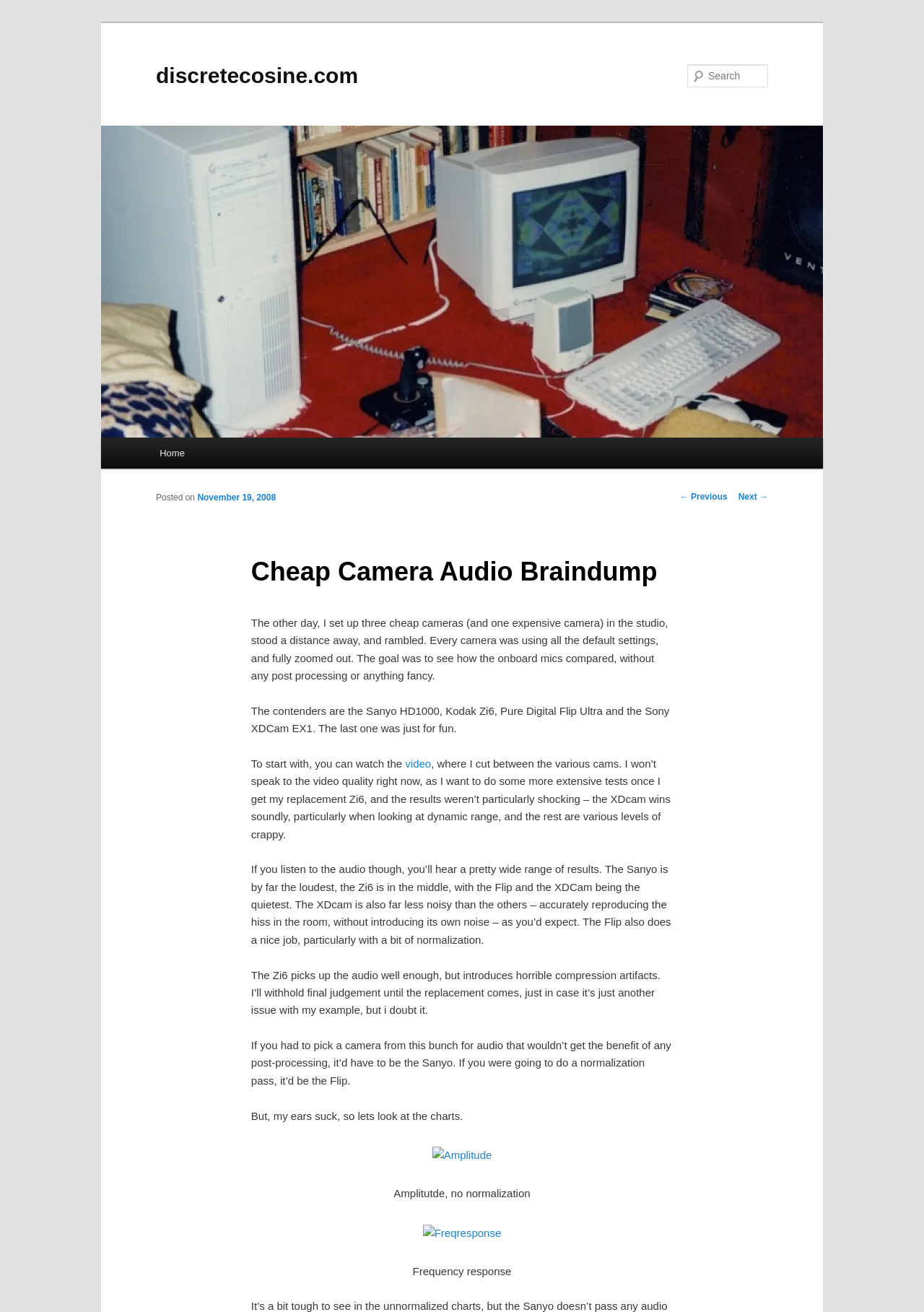What is the main topic of this webpage?
Based on the image content, provide your answer in one word or a short phrase.

Camera audio quality